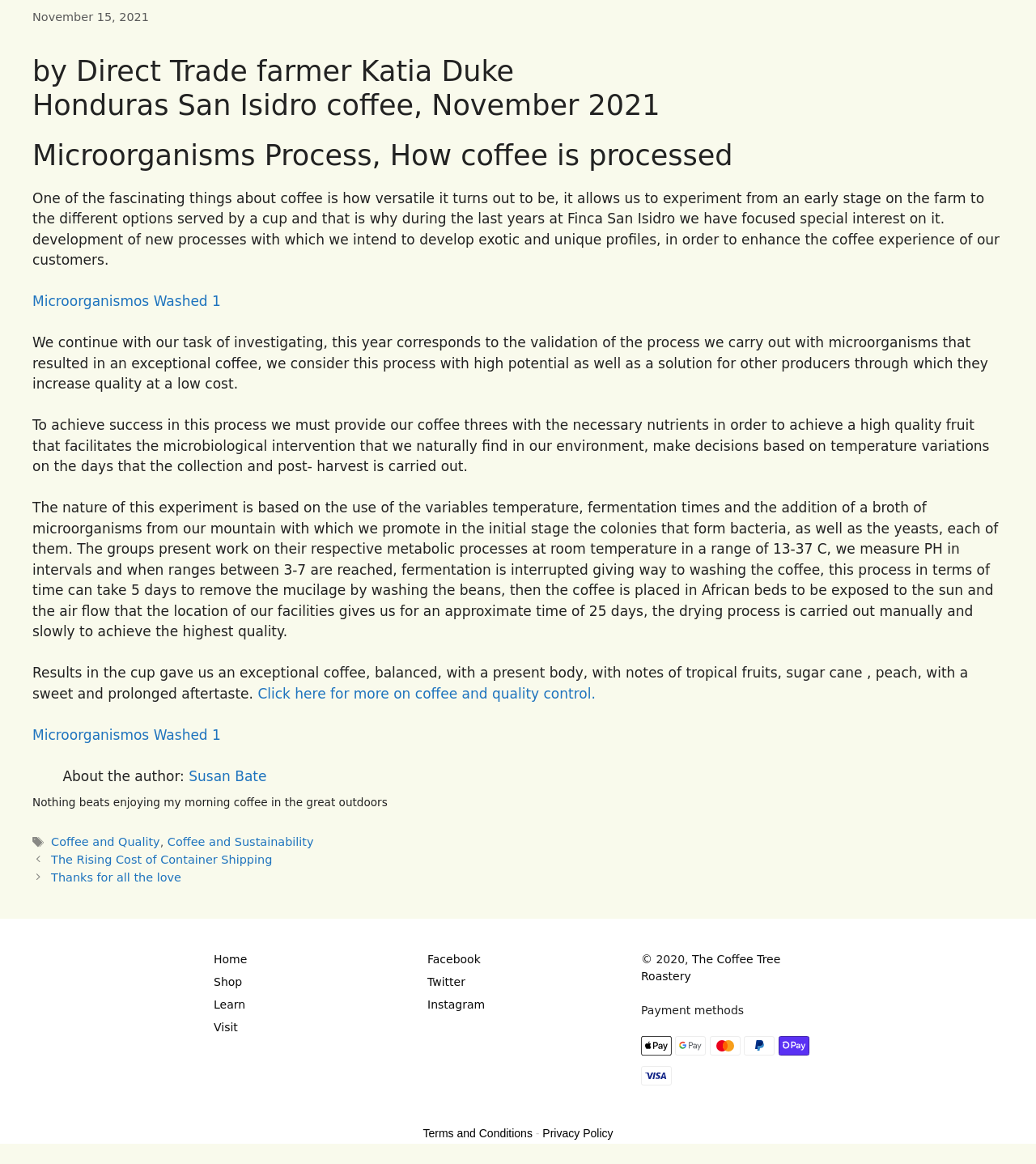Find the UI element described as: "Thanks for all the love" and predict its bounding box coordinates. Ensure the coordinates are four float numbers between 0 and 1, [left, top, right, bottom].

[0.049, 0.748, 0.175, 0.759]